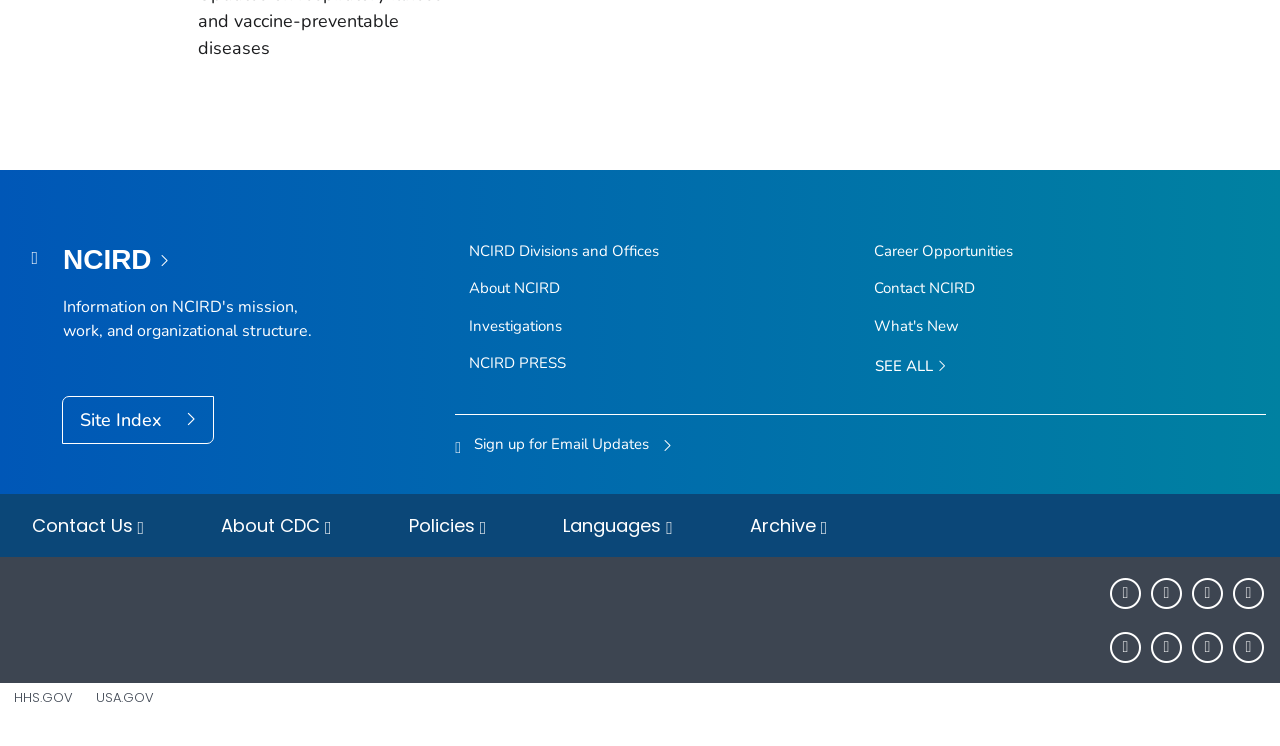Find the bounding box coordinates of the element I should click to carry out the following instruction: "Explore NCIRD Divisions and Offices".

[0.366, 0.322, 0.515, 0.349]